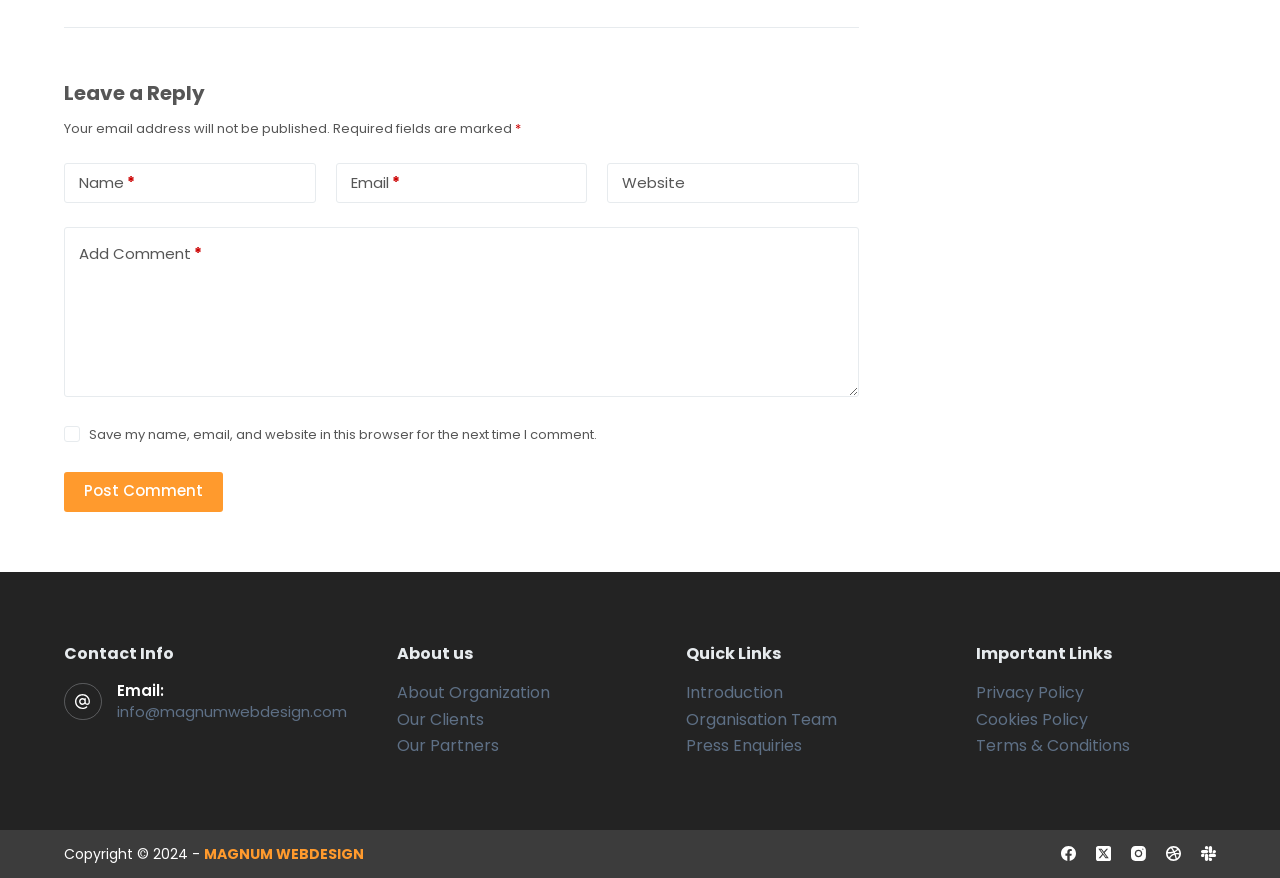Using the provided element description, identify the bounding box coordinates as (top-left x, top-left y, bottom-right x, bottom-right y). Ensure all values are between 0 and 1. Description: MAGNUM WEBDESIGN

[0.159, 0.961, 0.284, 0.984]